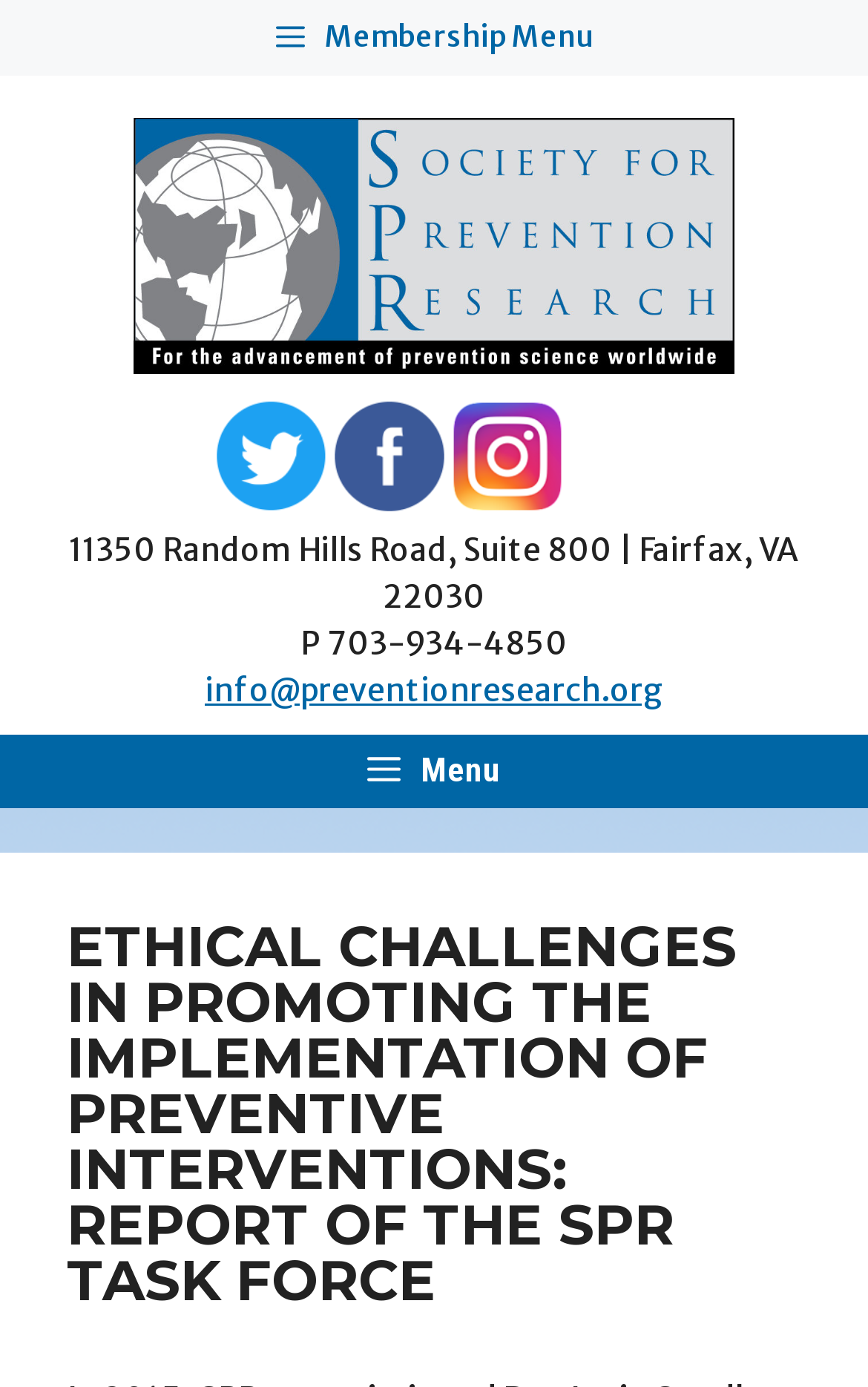Locate the bounding box of the UI element described in the following text: "alt="Prevention Research"".

[0.154, 0.16, 0.846, 0.19]